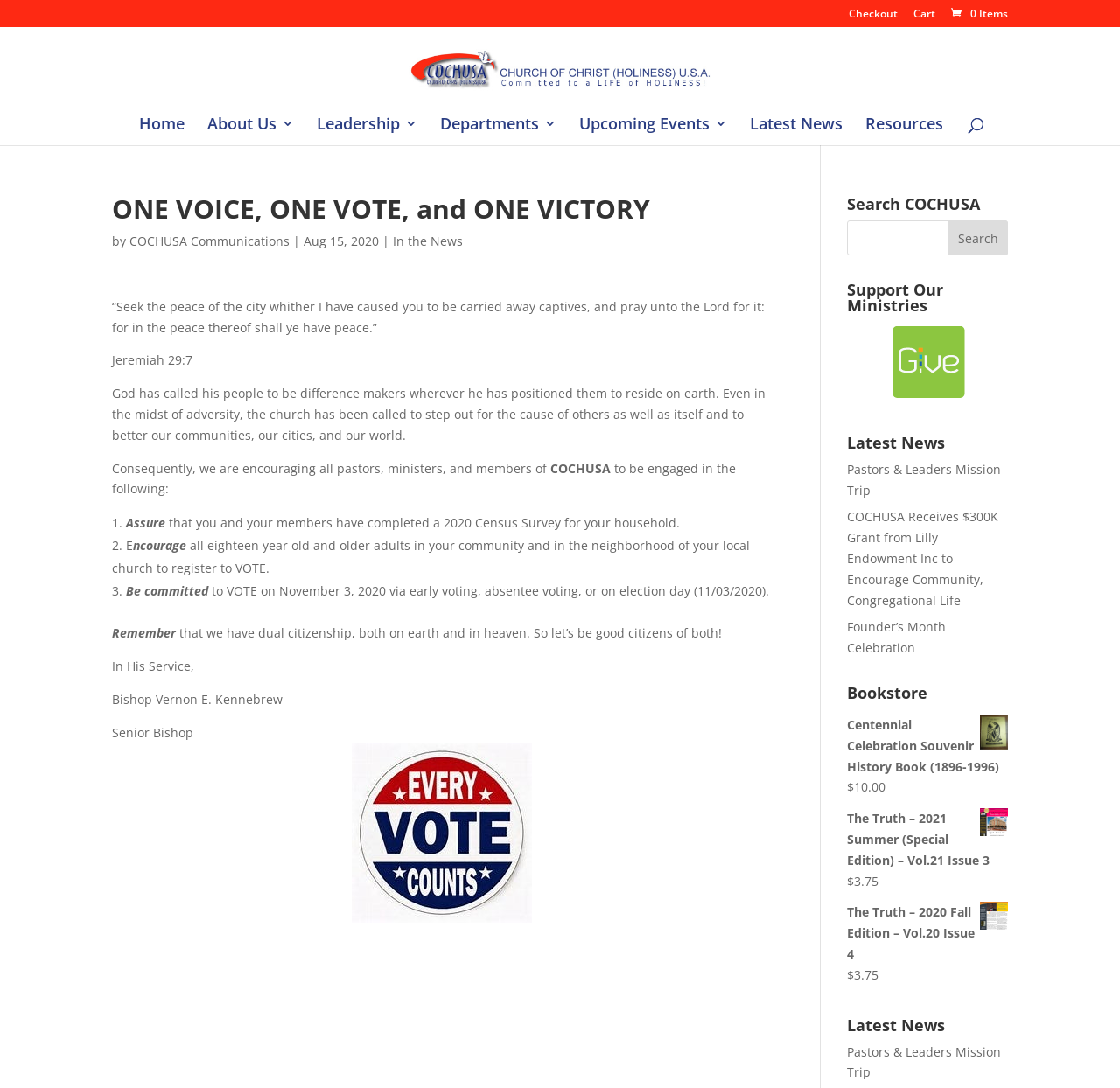Identify the bounding box coordinates of the region I need to click to complete this instruction: "Learn more about COCHUSA".

[0.267, 0.056, 0.736, 0.071]